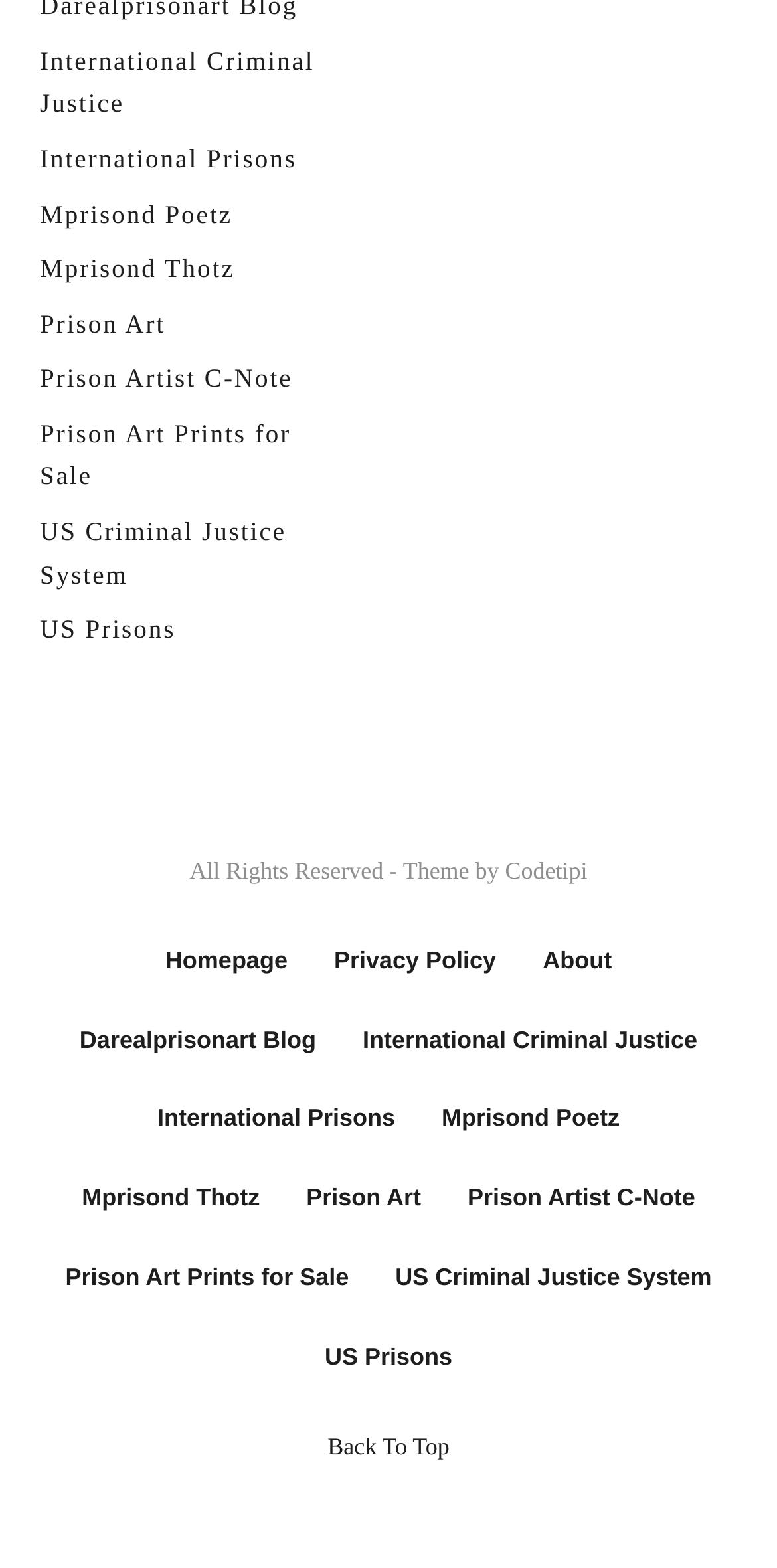From the image, can you give a detailed response to the question below:
What is the topic of the article?

The article discusses Trump's lawyers and their defense strategy in the latest case related to the 2020 election. The topic is inferred from the content of the article, specifically the first paragraph.